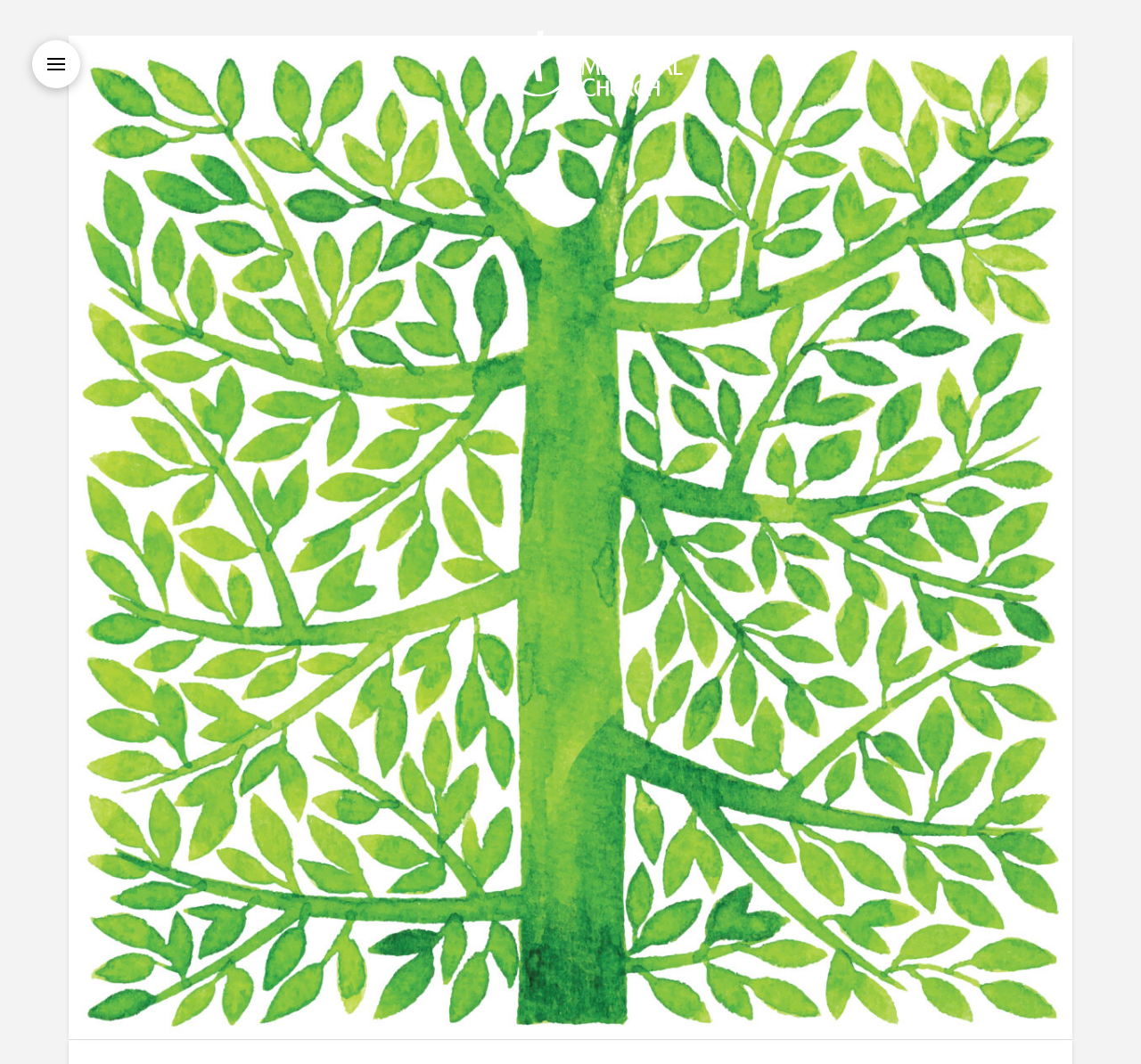Identify the headline of the webpage and generate its text content.

Parenting as Discipleship